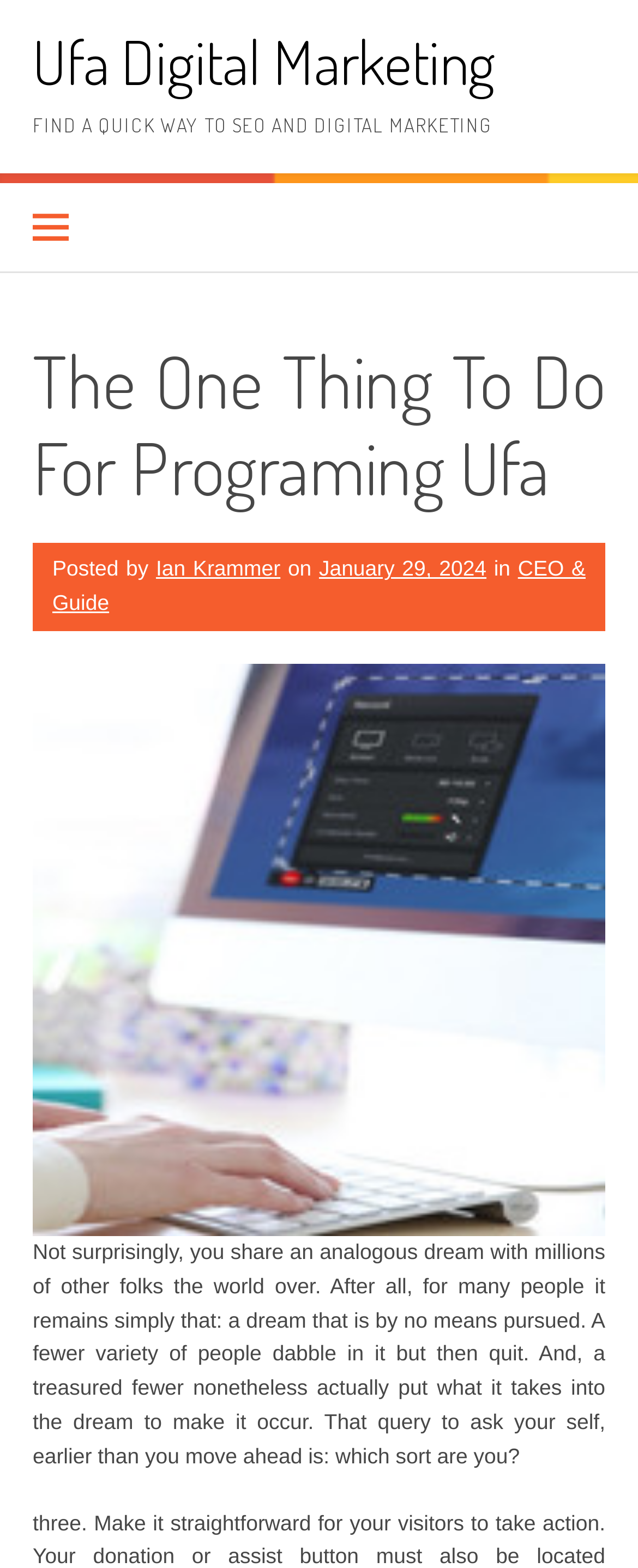What is the date of the article?
Offer a detailed and full explanation in response to the question.

I determined the date of the article by looking at the text 'Posted by Ian Krammer on January 29, 2024' which indicates that the article was posted on January 29, 2024.